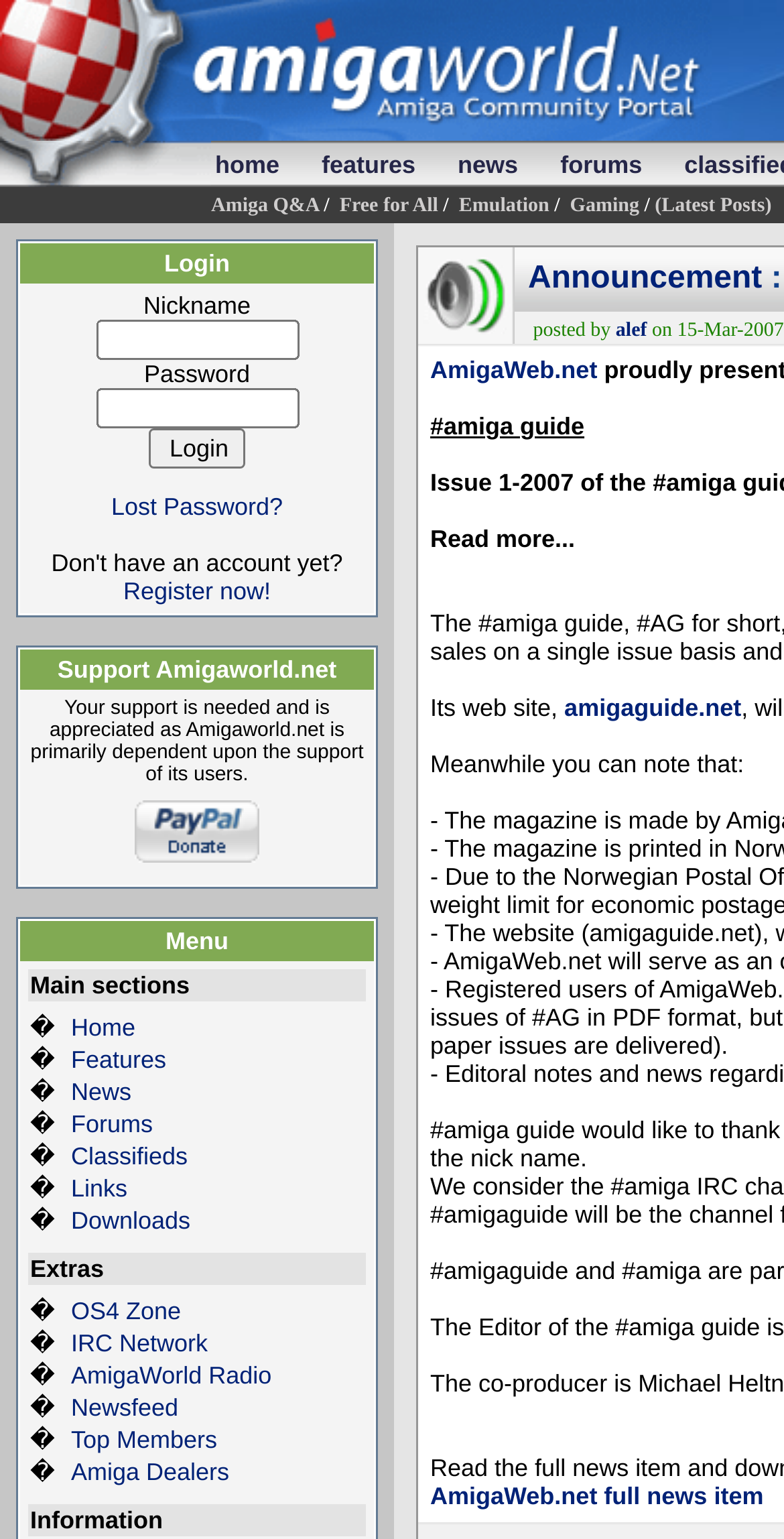Locate the bounding box coordinates of the element that should be clicked to fulfill the instruction: "Login to the website".

[0.026, 0.158, 0.477, 0.184]